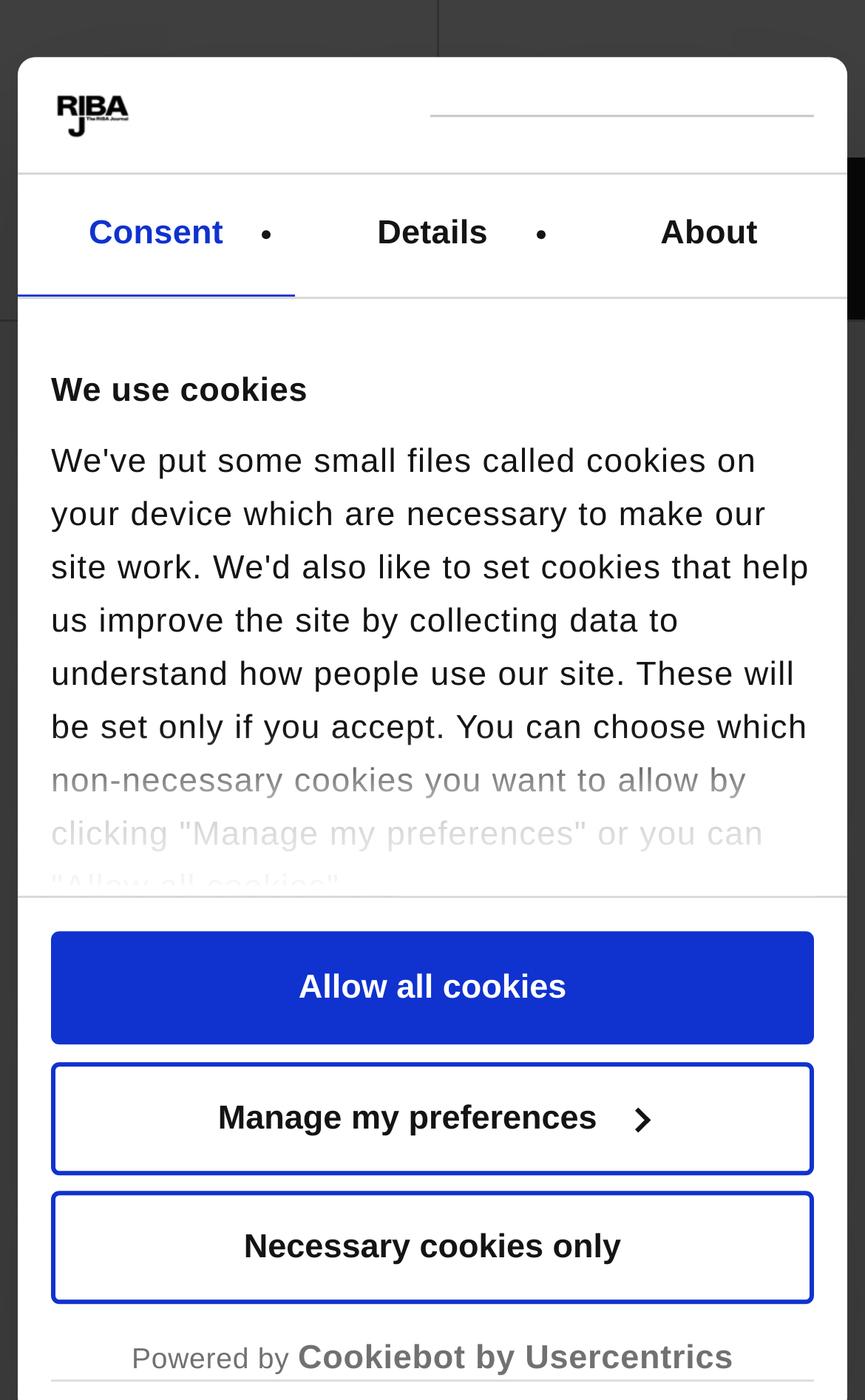Given the element description "Powered by Cookiebot by Usercentrics", identify the bounding box of the corresponding UI element.

[0.059, 0.956, 0.941, 0.988]